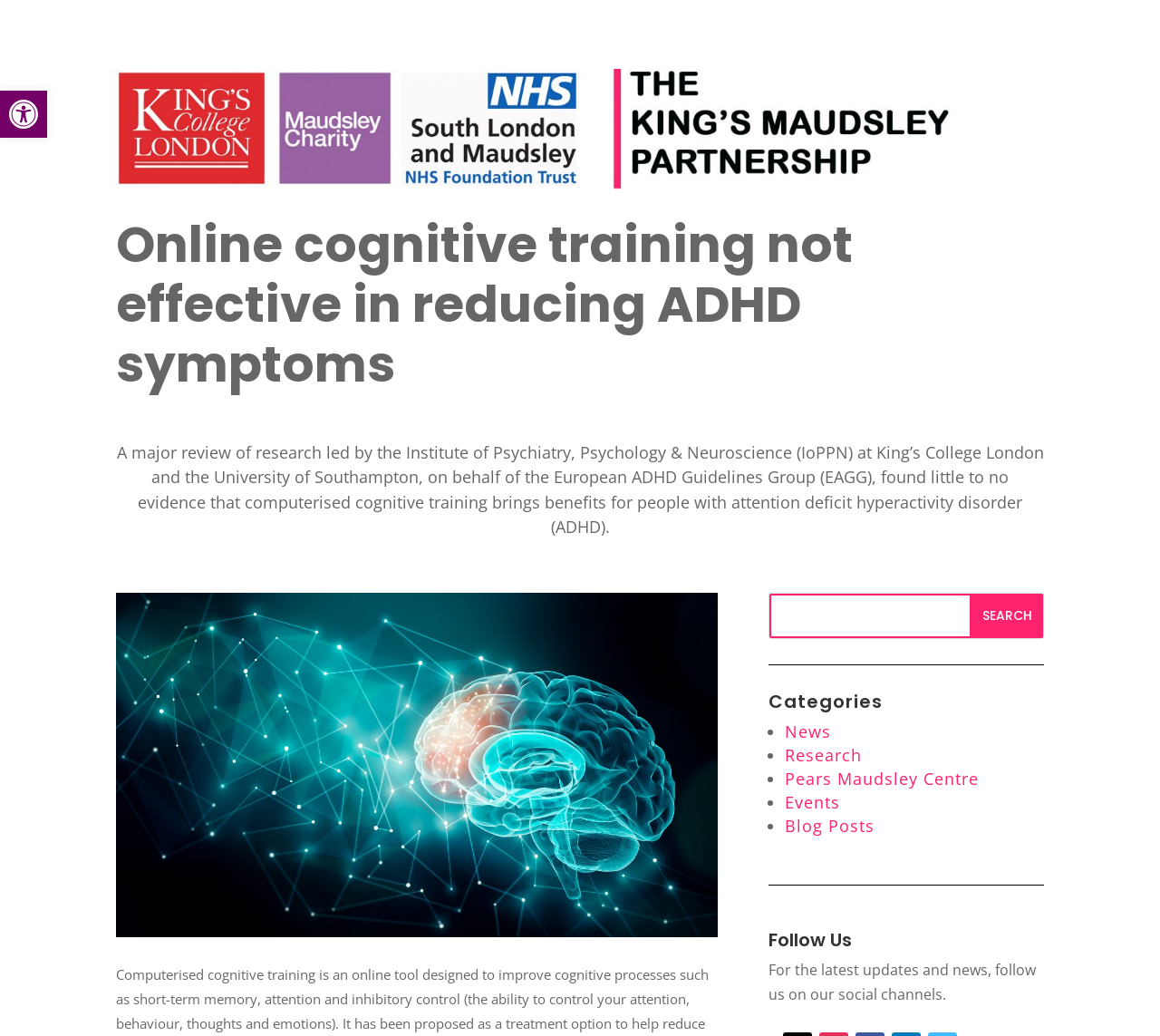Predict the bounding box for the UI component with the following description: "Pears Maudsley Centre".

[0.677, 0.741, 0.844, 0.762]